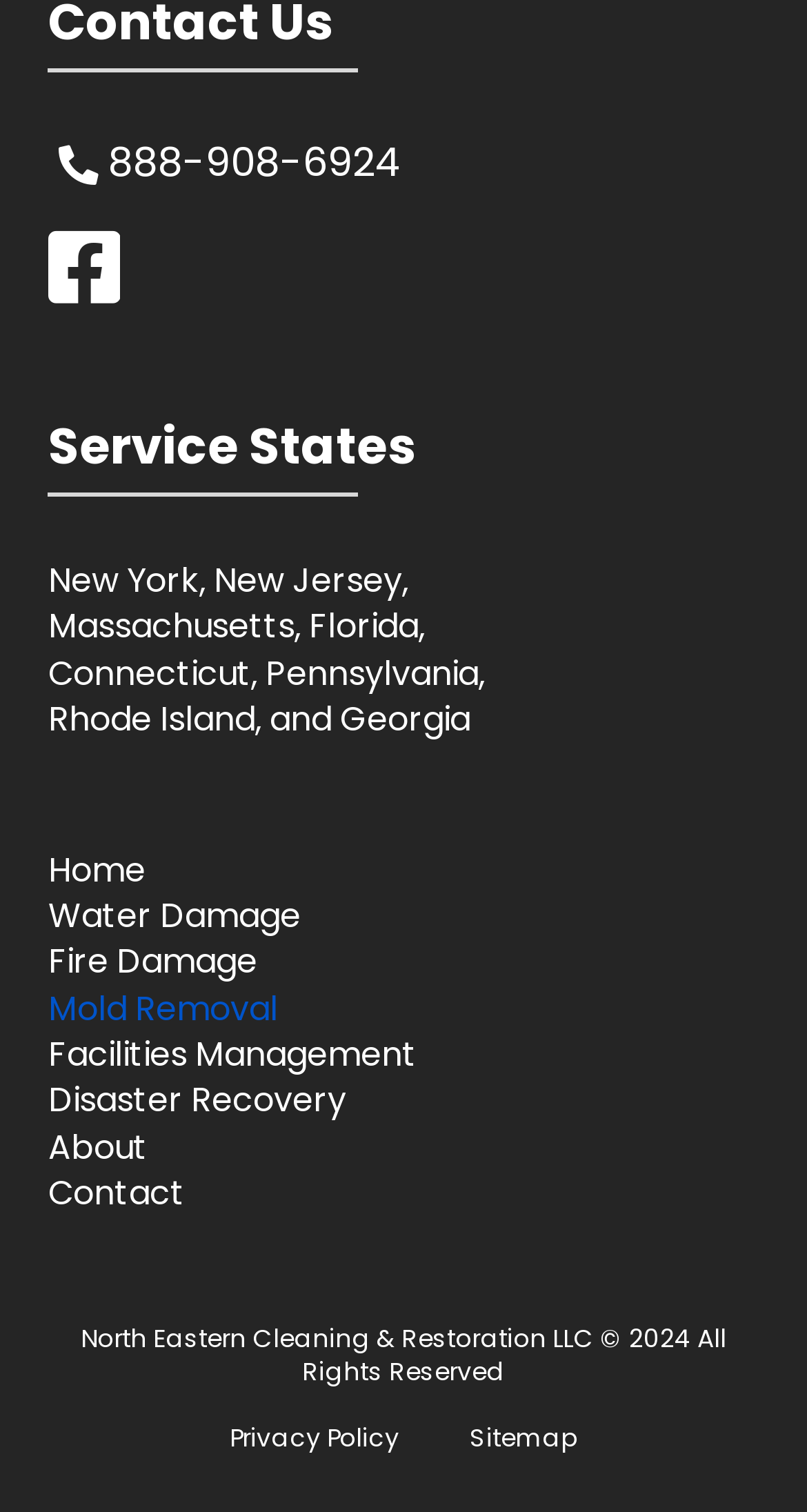Predict the bounding box coordinates of the area that should be clicked to accomplish the following instruction: "call the phone number". The bounding box coordinates should consist of four float numbers between 0 and 1, i.e., [left, top, right, bottom].

[0.06, 0.089, 0.498, 0.129]